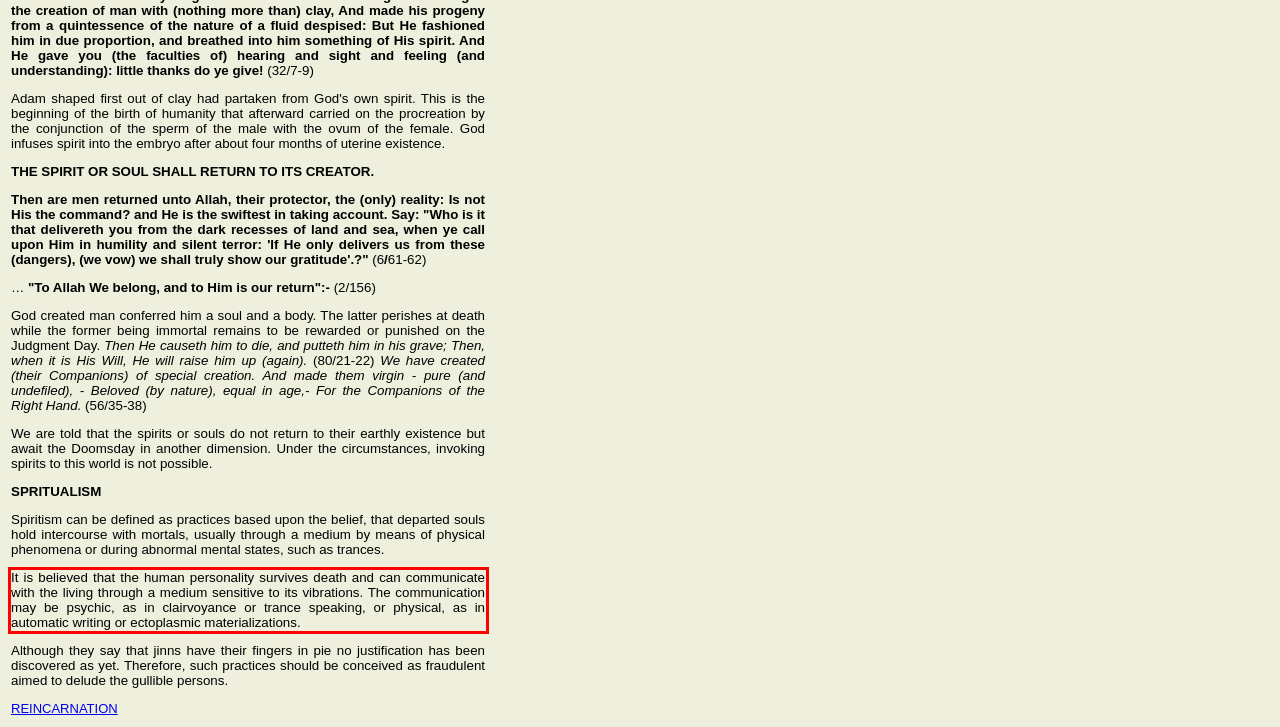Please take the screenshot of the webpage, find the red bounding box, and generate the text content that is within this red bounding box.

It is believed that the human personality survives death and can communicate with the living through a medium sensitive to its vibrations. The communication may be psychic, as in clairvoyance or trance speaking, or physical, as in automatic writing or ectoplasmic materializations.